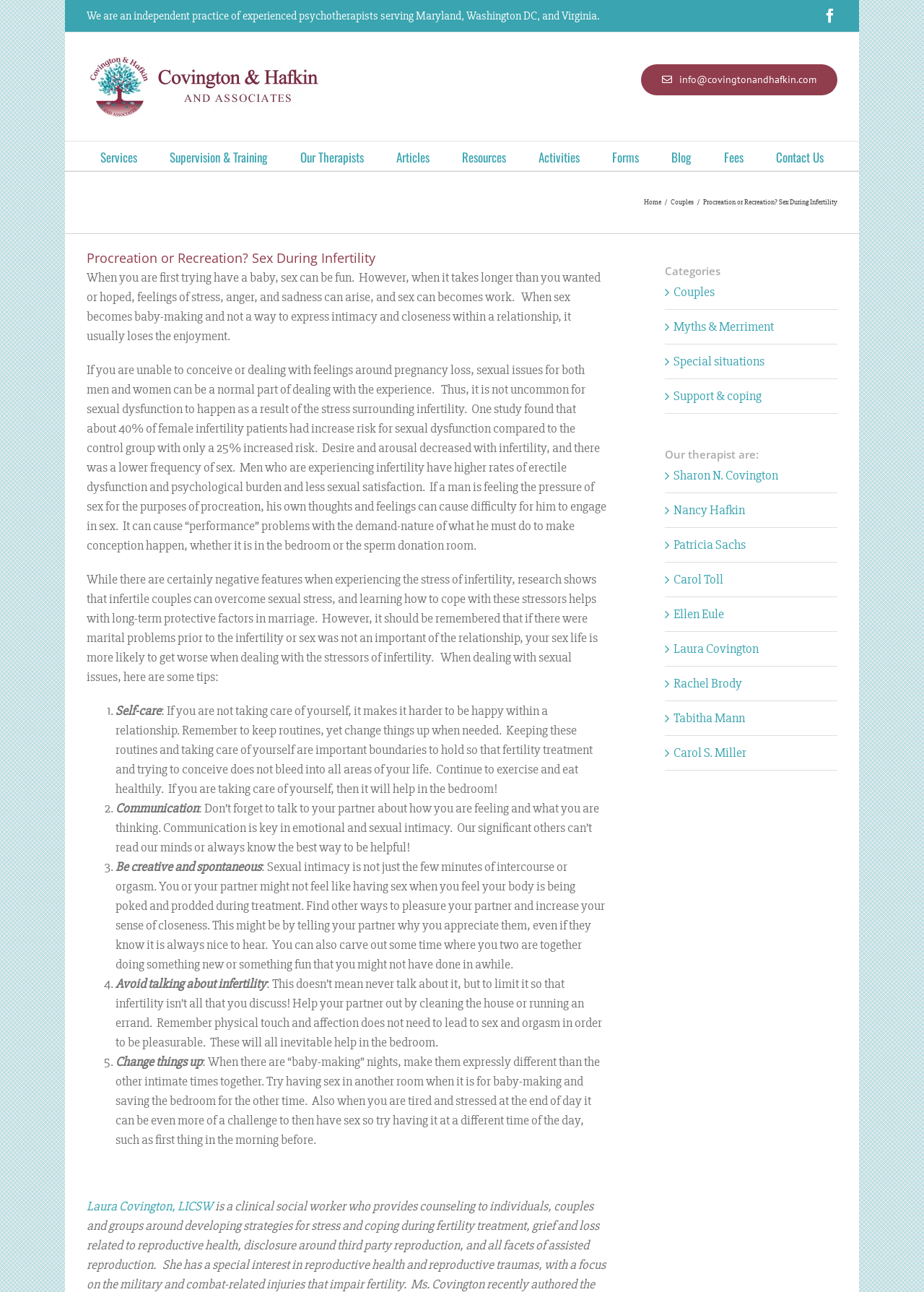Provide the bounding box coordinates for the UI element that is described by this text: "Laura Covington, LICSW". The coordinates should be in the form of four float numbers between 0 and 1: [left, top, right, bottom].

[0.094, 0.927, 0.23, 0.94]